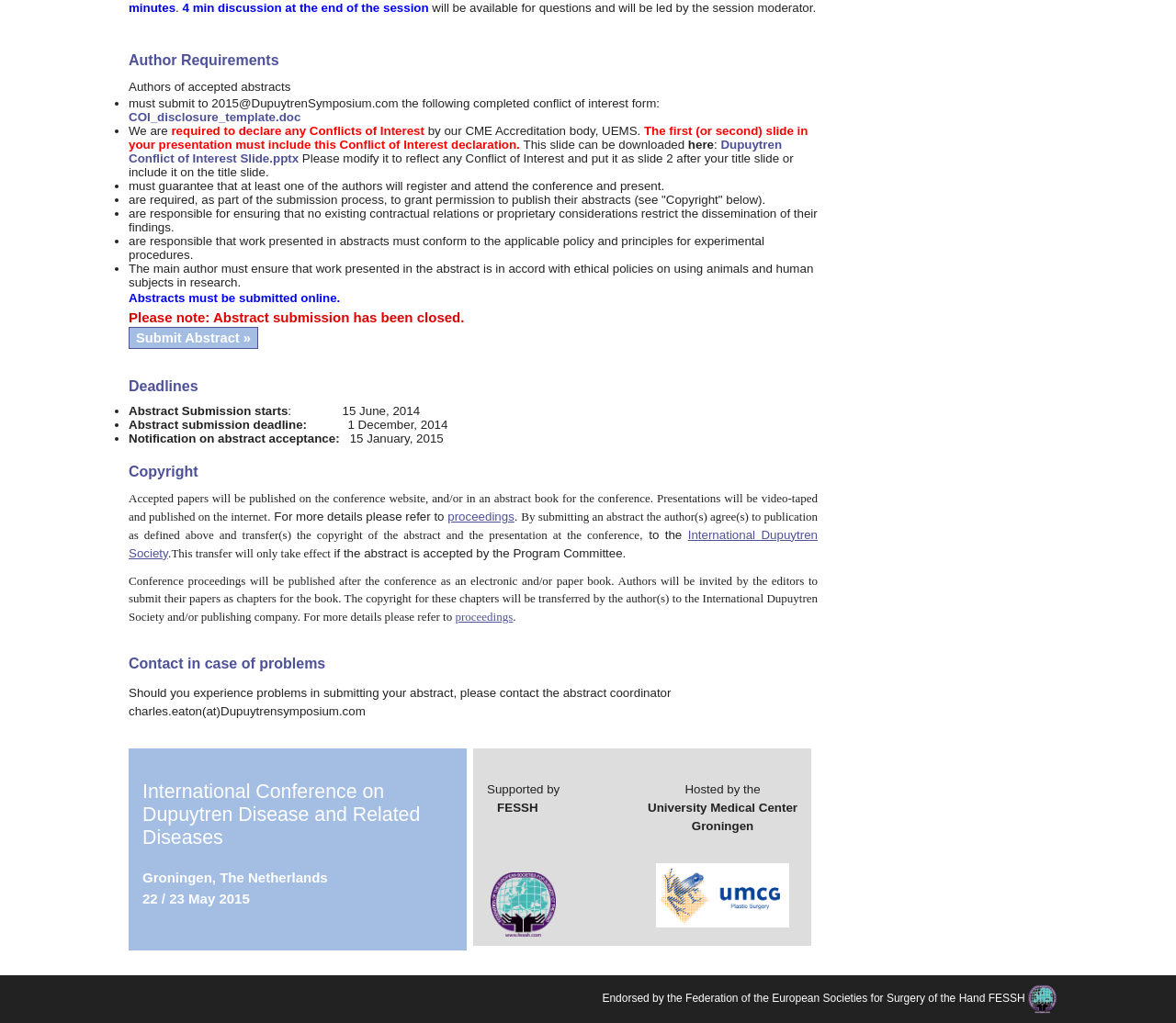Find the bounding box coordinates for the HTML element described in this sentence: "proceedings". Provide the coordinates as four float numbers between 0 and 1, in the format [left, top, right, bottom].

[0.387, 0.595, 0.436, 0.609]